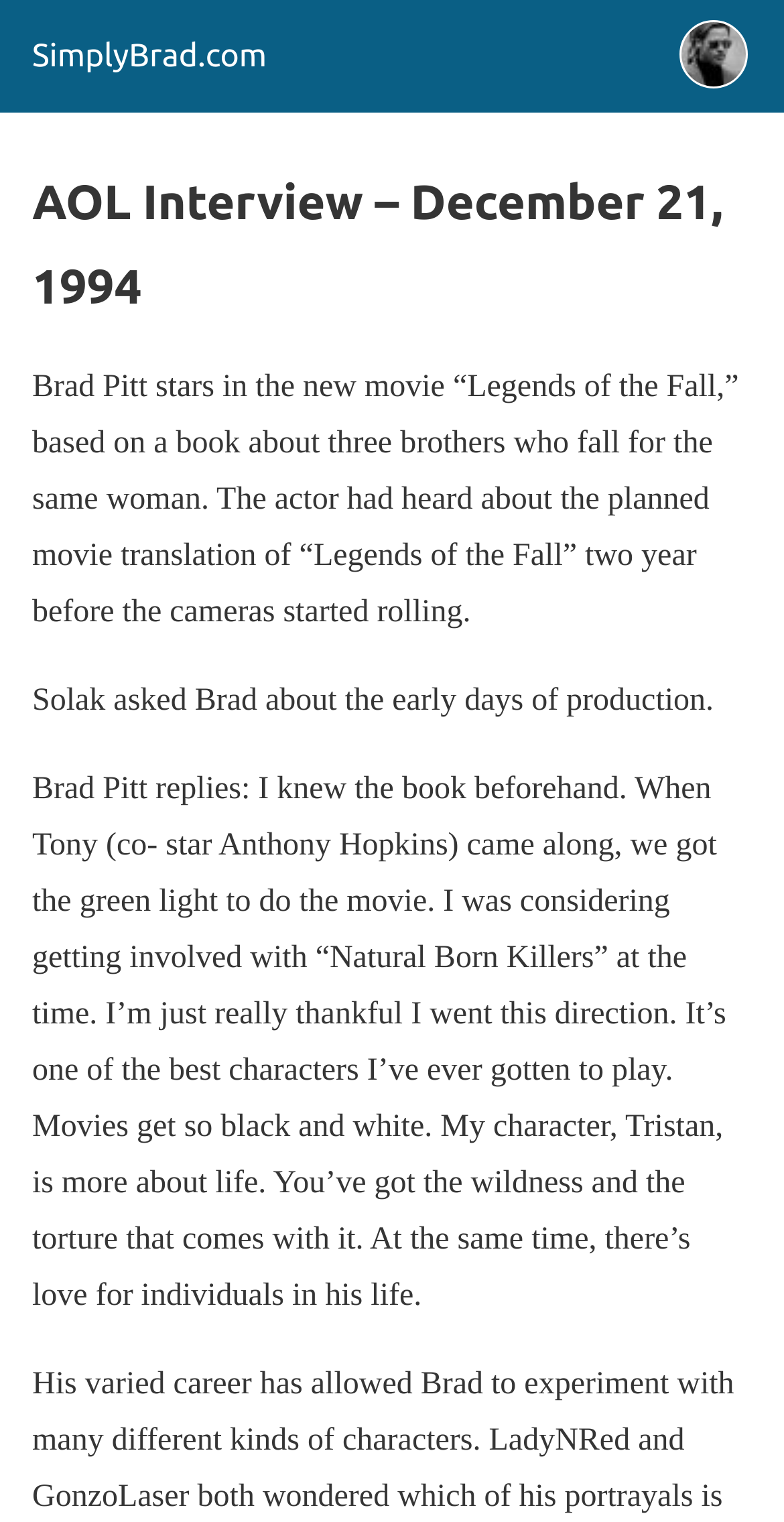Explain the webpage in detail, including its primary components.

The webpage appears to be an interview article featuring Brad Pitt, with a focus on his role in the movie "Legends of the Fall". At the top left of the page, there is a site icon with a link to SimplyBrad.com. Next to the site icon, there is a header section with a heading that reads "AOL Interview – December 21, 1994". 

Below the header, there is a block of text that summarizes the movie's plot, stating that Brad Pitt stars in the film, which is based on a book about three brothers who fall for the same woman. 

Following this summary, there is a quote from an interviewer, Solak, who asks Brad about the early days of production. Brad Pitt's response is provided in a lengthy paragraph, where he discusses his involvement with the movie, his character Tristan, and the themes of the film. This response takes up a significant portion of the page, located near the center.